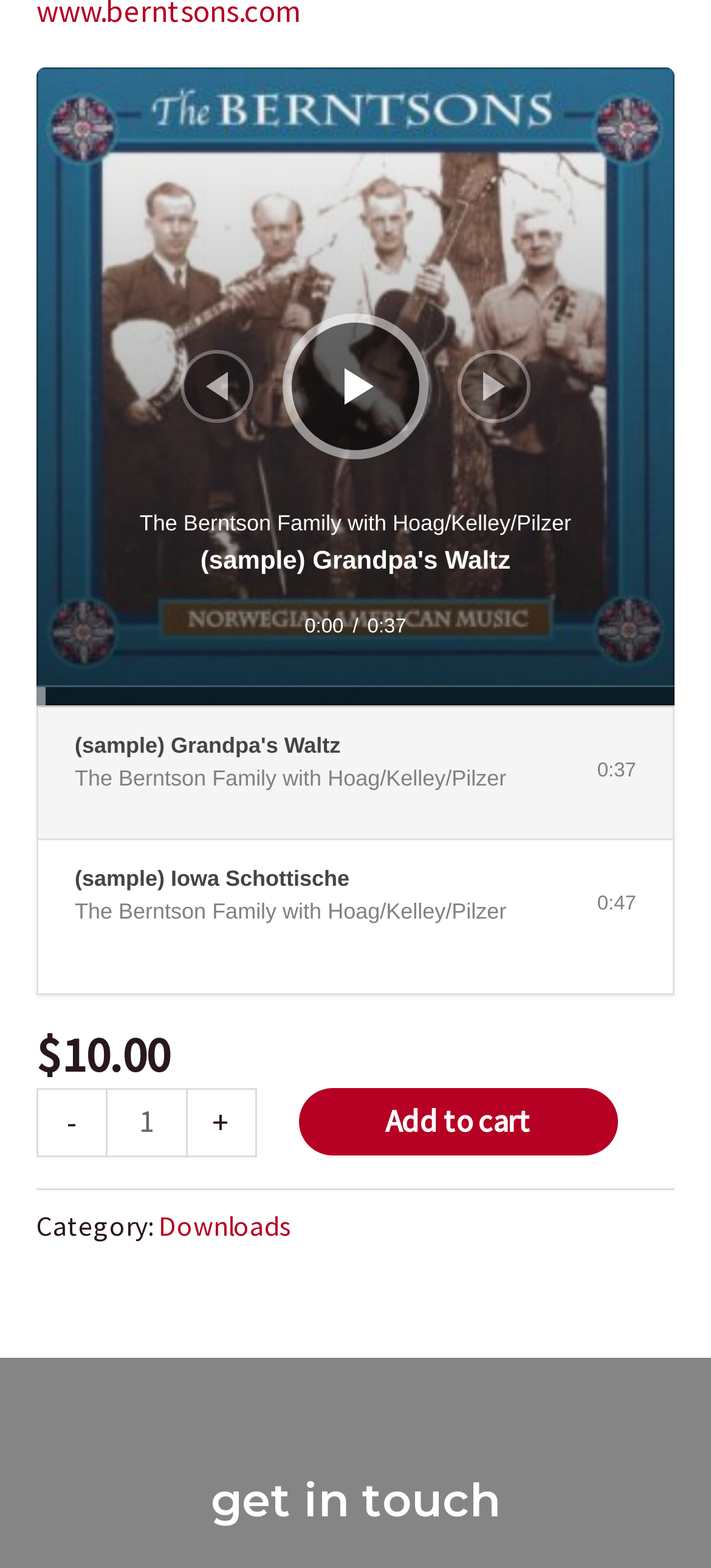Find the bounding box coordinates for the HTML element specified by: "title="Previous Track"".

[0.29, 0.237, 0.321, 0.256]